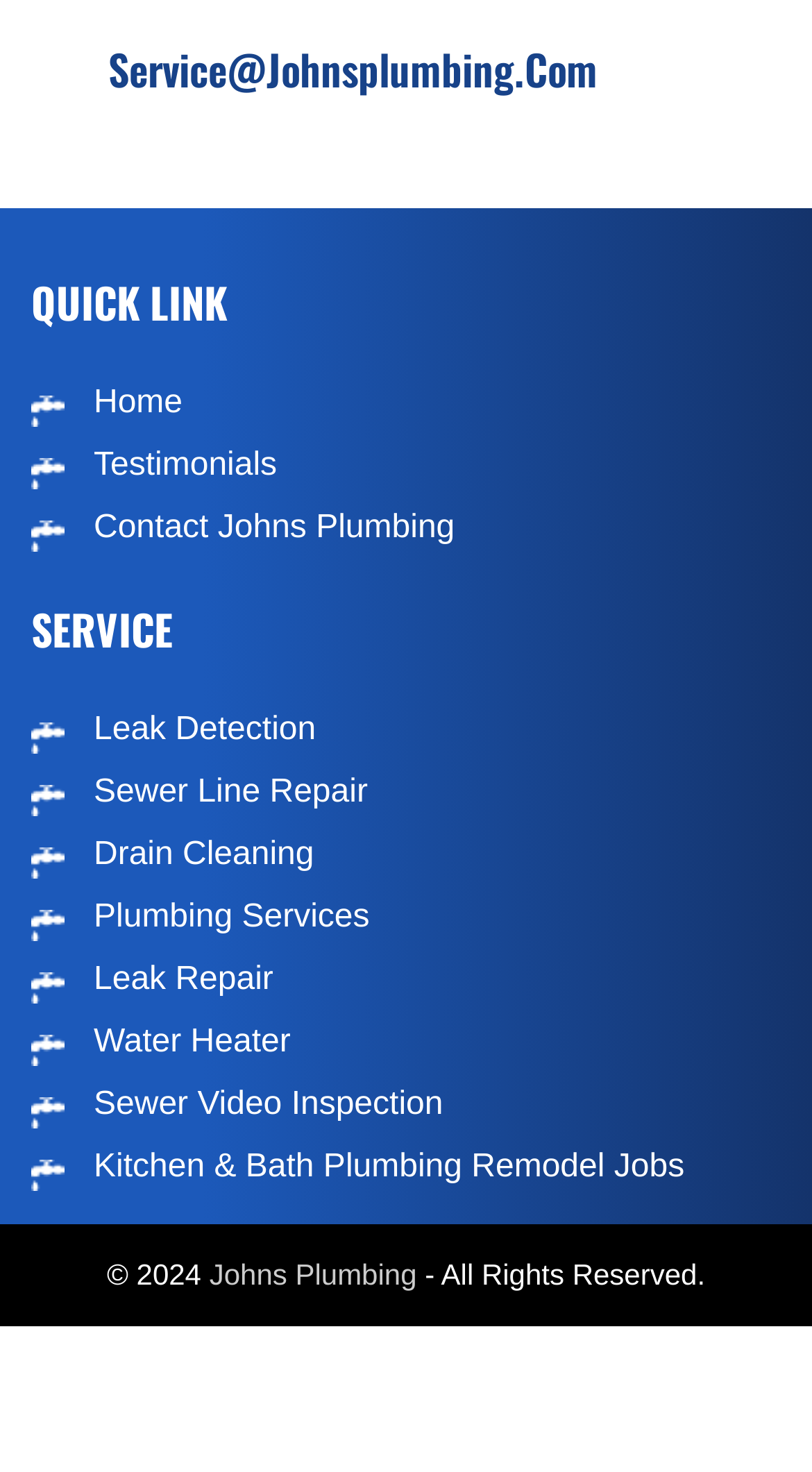What year is the copyright for?
Please respond to the question with a detailed and thorough explanation.

The copyright year can be found at the bottom of the webpage, next to the text '©', which is a static text element.